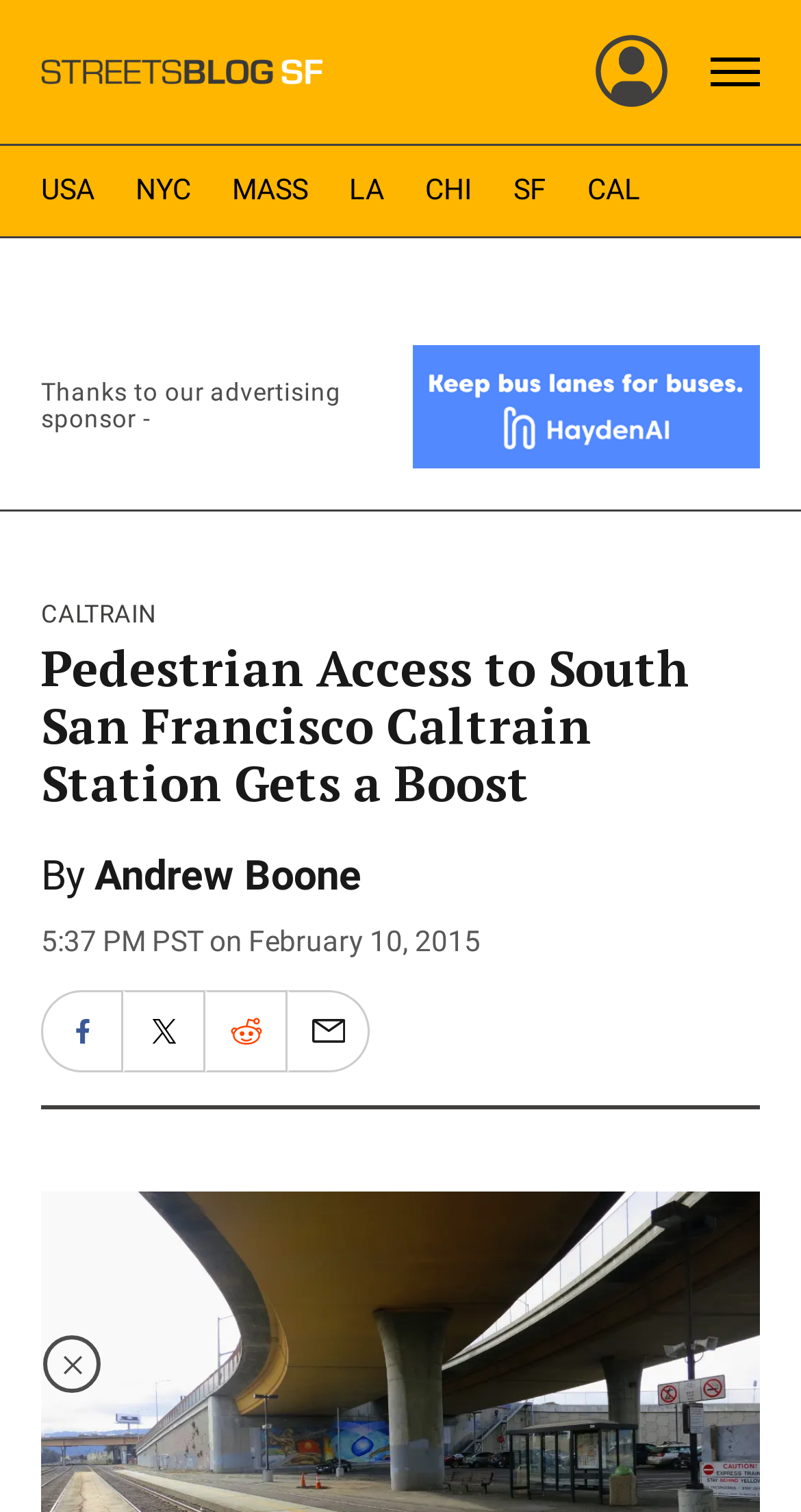From the given element description: "Andrew Boone", find the bounding box for the UI element. Provide the coordinates as four float numbers between 0 and 1, in the order [left, top, right, bottom].

[0.118, 0.563, 0.451, 0.595]